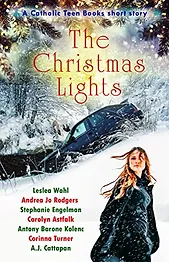Generate a detailed narrative of the image.

This captivating book cover features the title "The Christmas Lights," prominently displayed at the top in elegant, festive lettering, setting the tone for a heartwarming holiday story. Below the title, the names of several authors—Leslea Wahl, Andrea Jo Rodgers, Stephanie Engelman, Carolyn Astfalk, Antony B. Kolenc, Corinna Turner, and A.J. Cattapan—are showcased, highlighting the collaborative nature of this narrative.

The background portrays a serene yet dramatic winter scene, with a young woman dressed in a stylish, dark coat, standing amidst a snowy landscape. She appears contemplative, possibly reflecting the themes of challenge and perseverance present in the story. In the background, a car, likely stranded in the snow, adds to the sense of urgency and adventure.

The cover art is adorned with twinkling Christmas lights, emphasizing the seasonal aspect of the story and inviting readers to embark on a journey filled with hope and unexpected assistance. This book invites readers aged 7-12 and older to explore a tale where family, Christmas spirit, and overcoming obstacles intertwine during a snowstorm.